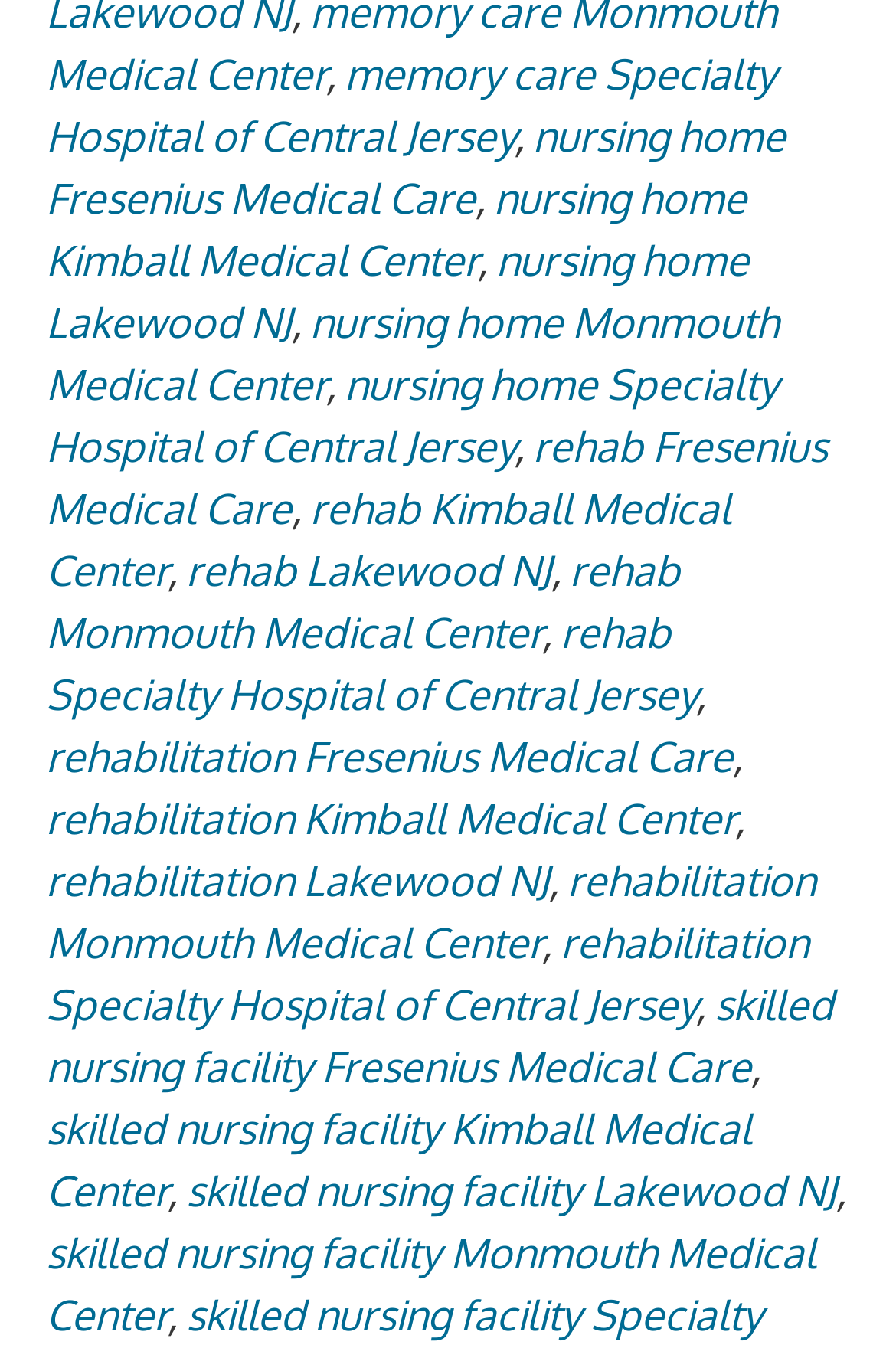Respond concisely with one word or phrase to the following query:
What is the first link?

memory care Specialty Hospital of Central Jersey